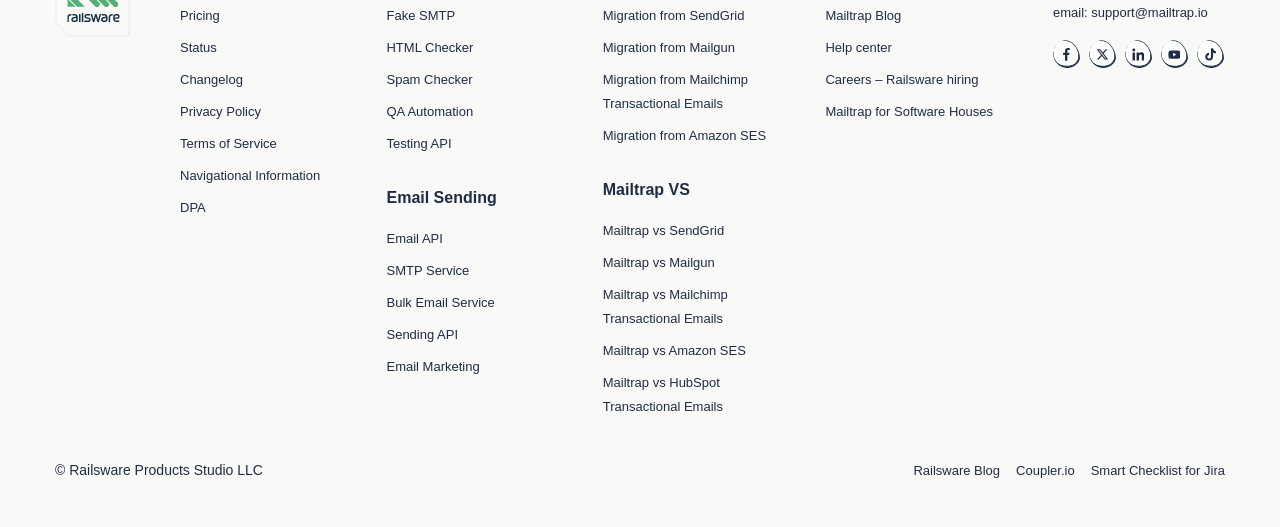Please look at the image and answer the question with a detailed explanation: What is the company name mentioned in the footer?

The company name is mentioned in the footer of the webpage, specifically in the copyright notice, which reads '© Railsware Products Studio LLC'.